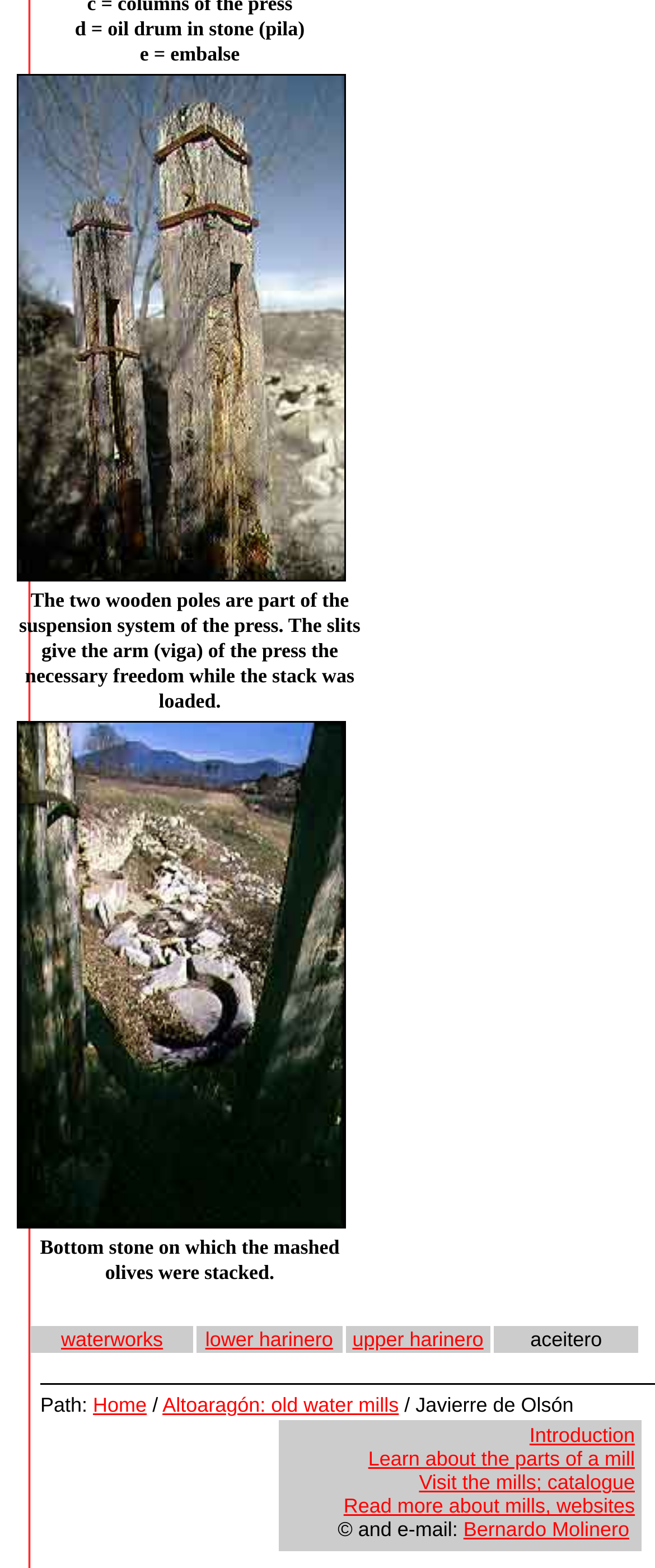Determine the bounding box coordinates (top-left x, top-left y, bottom-right x, bottom-right y) of the UI element described in the following text: waterworks

[0.093, 0.847, 0.249, 0.862]